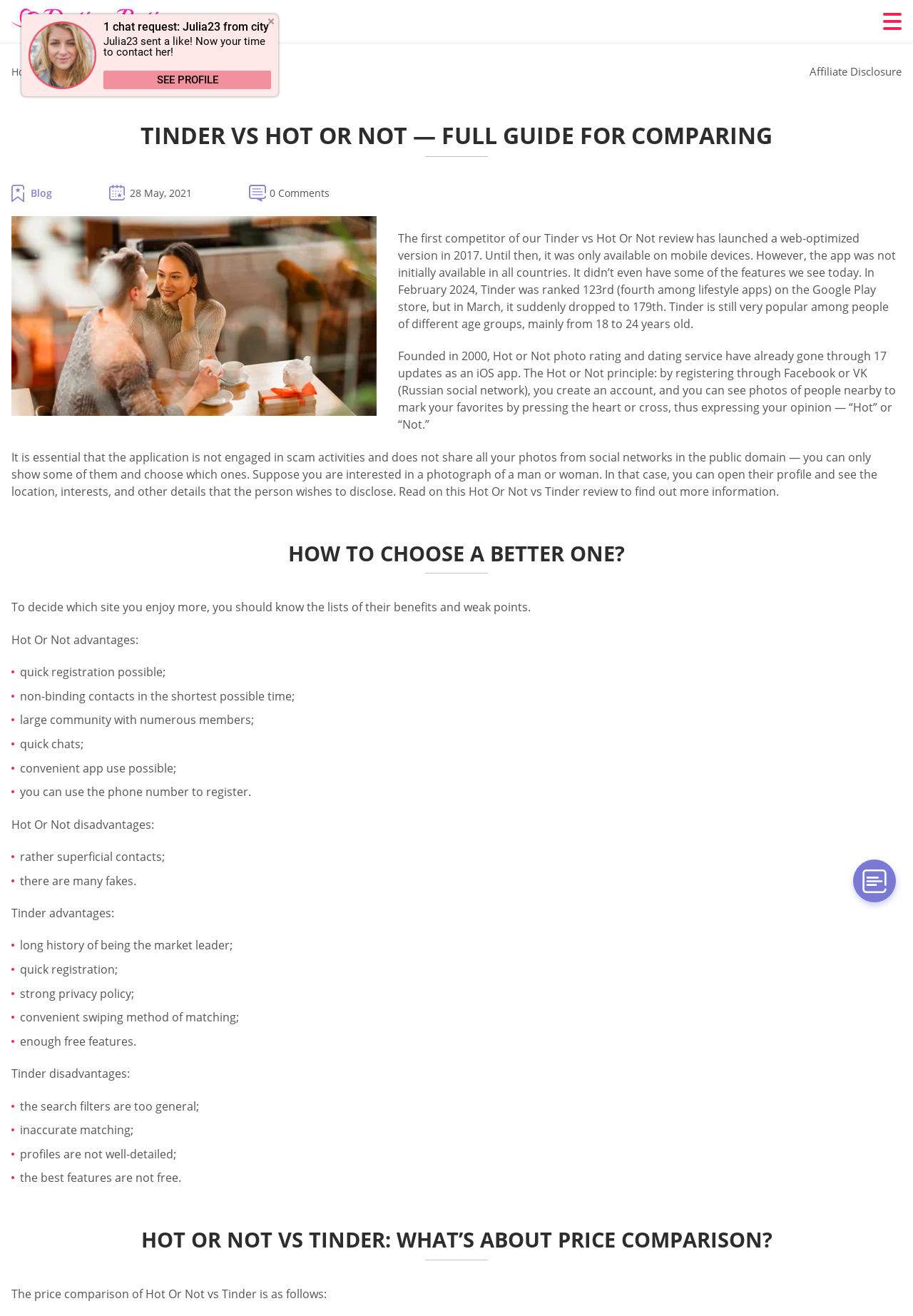Show the bounding box coordinates for the HTML element described as: "aria-label="contents"".

[0.934, 0.653, 0.981, 0.686]